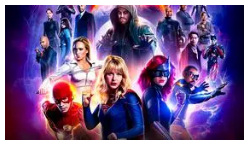Is Batwoman part of the ensemble? Analyze the screenshot and reply with just one word or a short phrase.

Yes